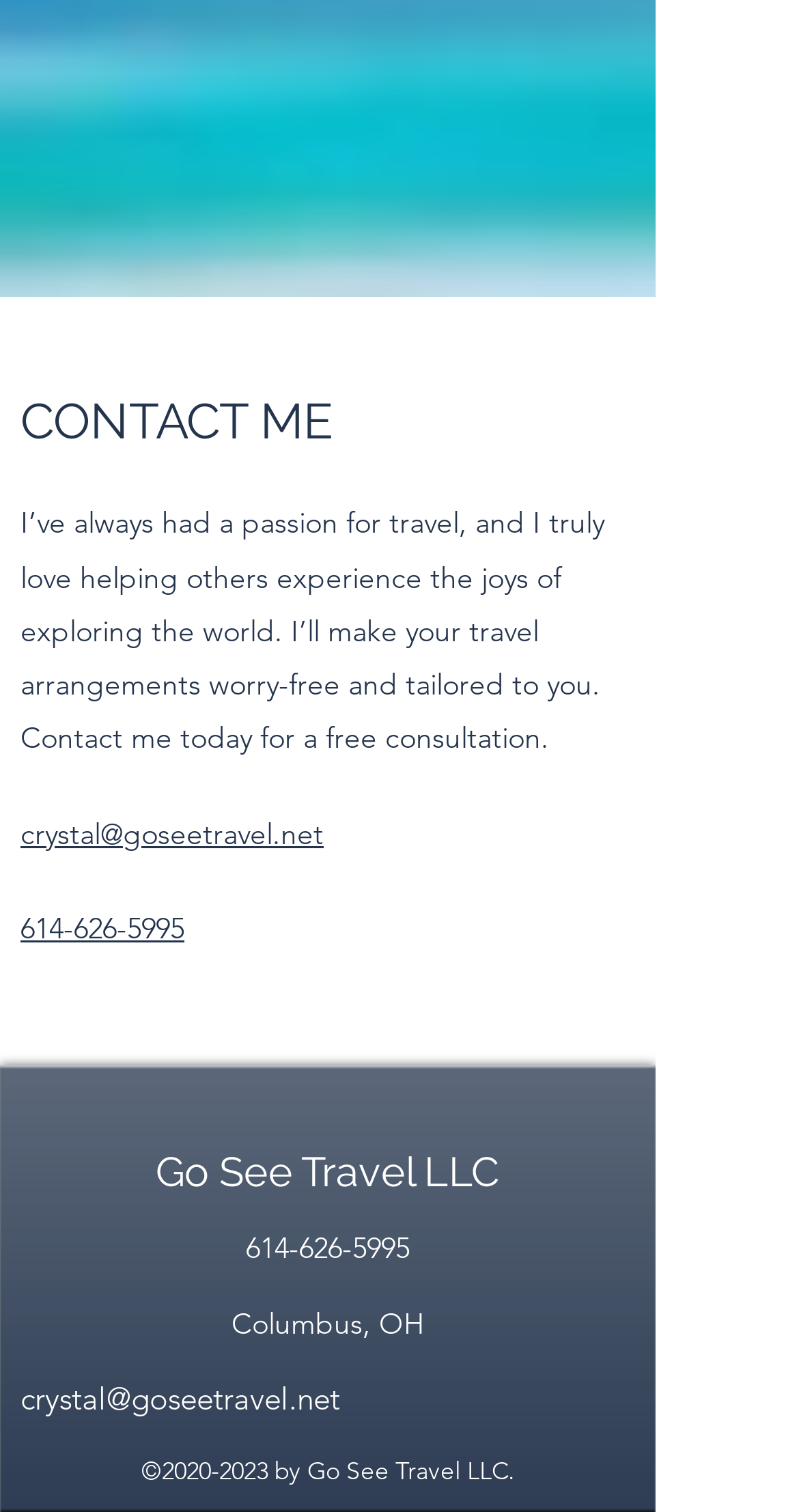Please specify the bounding box coordinates of the area that should be clicked to accomplish the following instruction: "Read the Privacy Notice". The coordinates should consist of four float numbers between 0 and 1, i.e., [left, top, right, bottom].

None